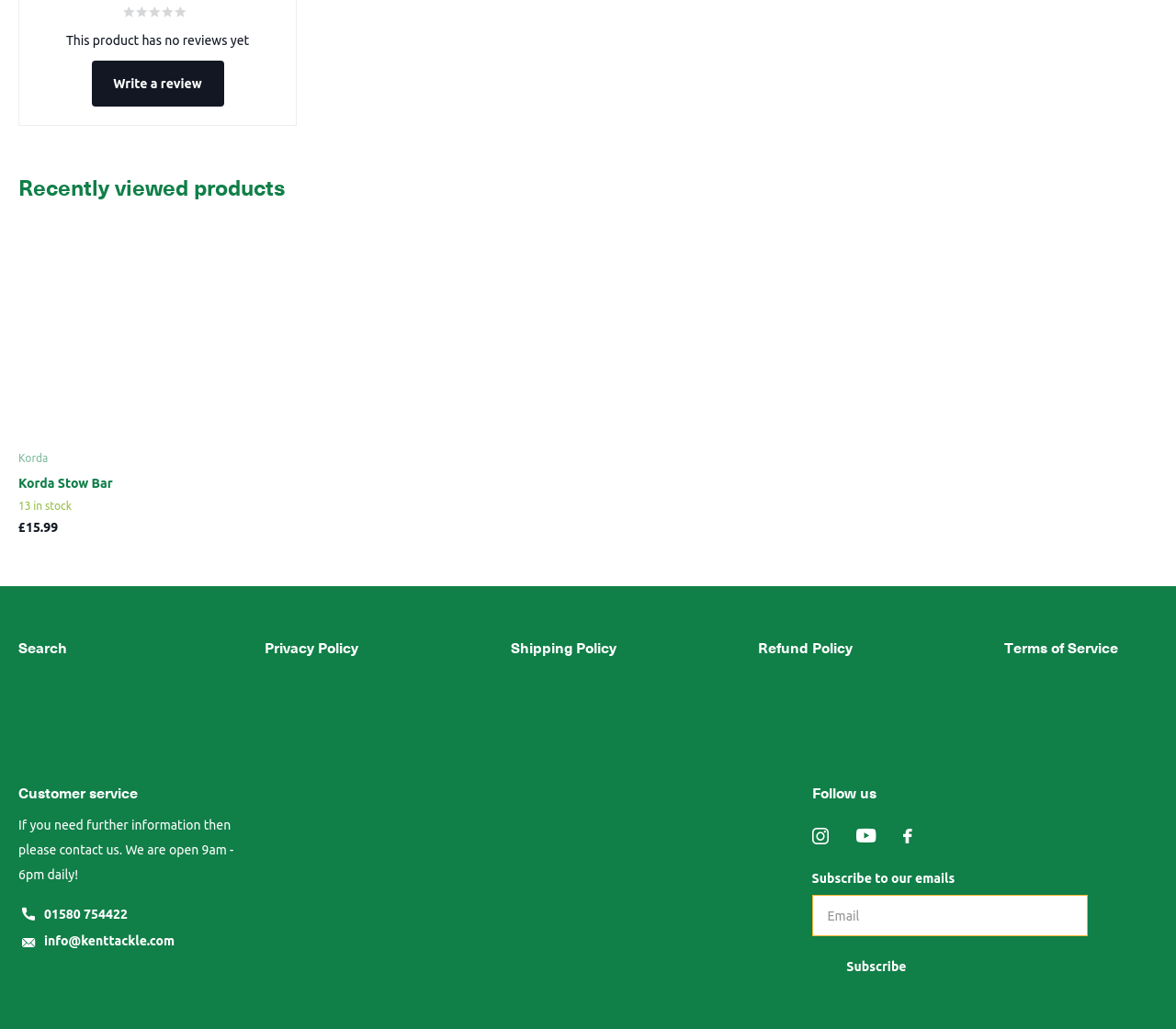Give a short answer using one word or phrase for the question:
What is the name of the product displayed?

Korda Stow Bar